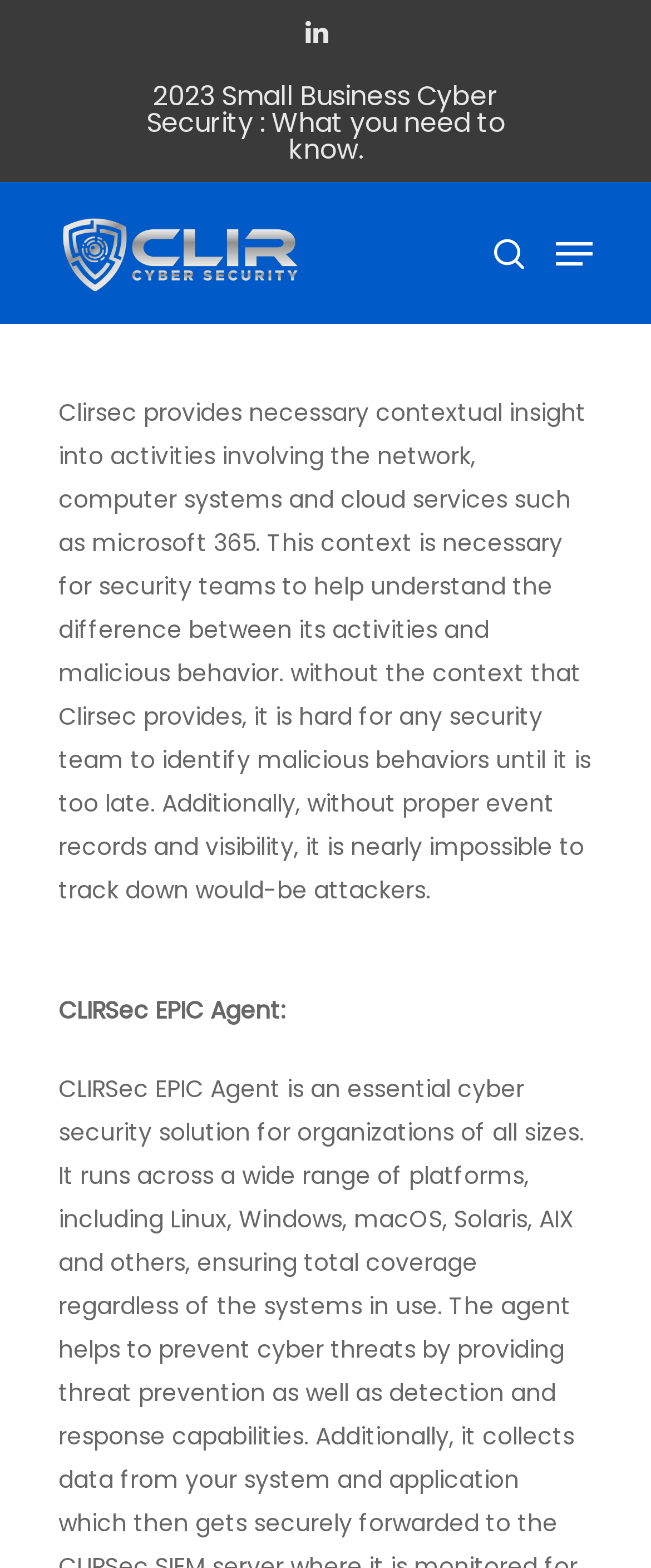Using the format (top-left x, top-left y, bottom-right x, bottom-right y), provide the bounding box coordinates for the described UI element. All values should be floating point numbers between 0 and 1: alt="CLIRSec™"

[0.09, 0.13, 0.478, 0.194]